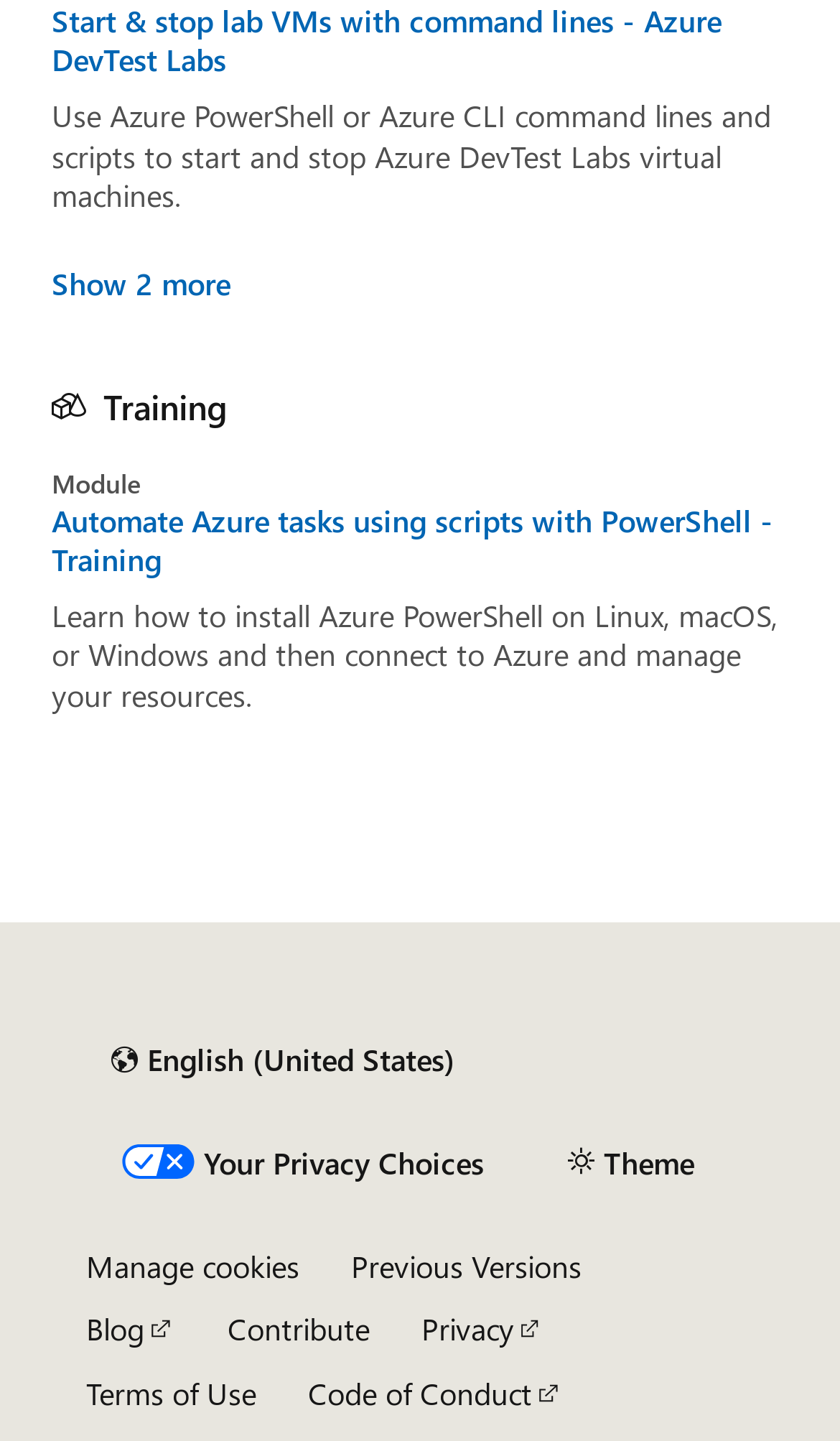Determine the bounding box coordinates of the region I should click to achieve the following instruction: "Click the 'Manage cookies' button". Ensure the bounding box coordinates are four float numbers between 0 and 1, i.e., [left, top, right, bottom].

[0.103, 0.867, 0.356, 0.891]